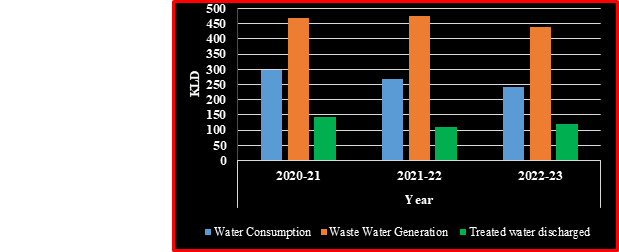What is the purpose of showcasing water metrics in the graph?
Answer the question with as much detail as possible.

The graph highlights trends in water usage and wastewater management, showcasing efforts towards reducing water consumption and wastewater generation, which underscores the importance of water resource management in addressing water stress challenges in India.